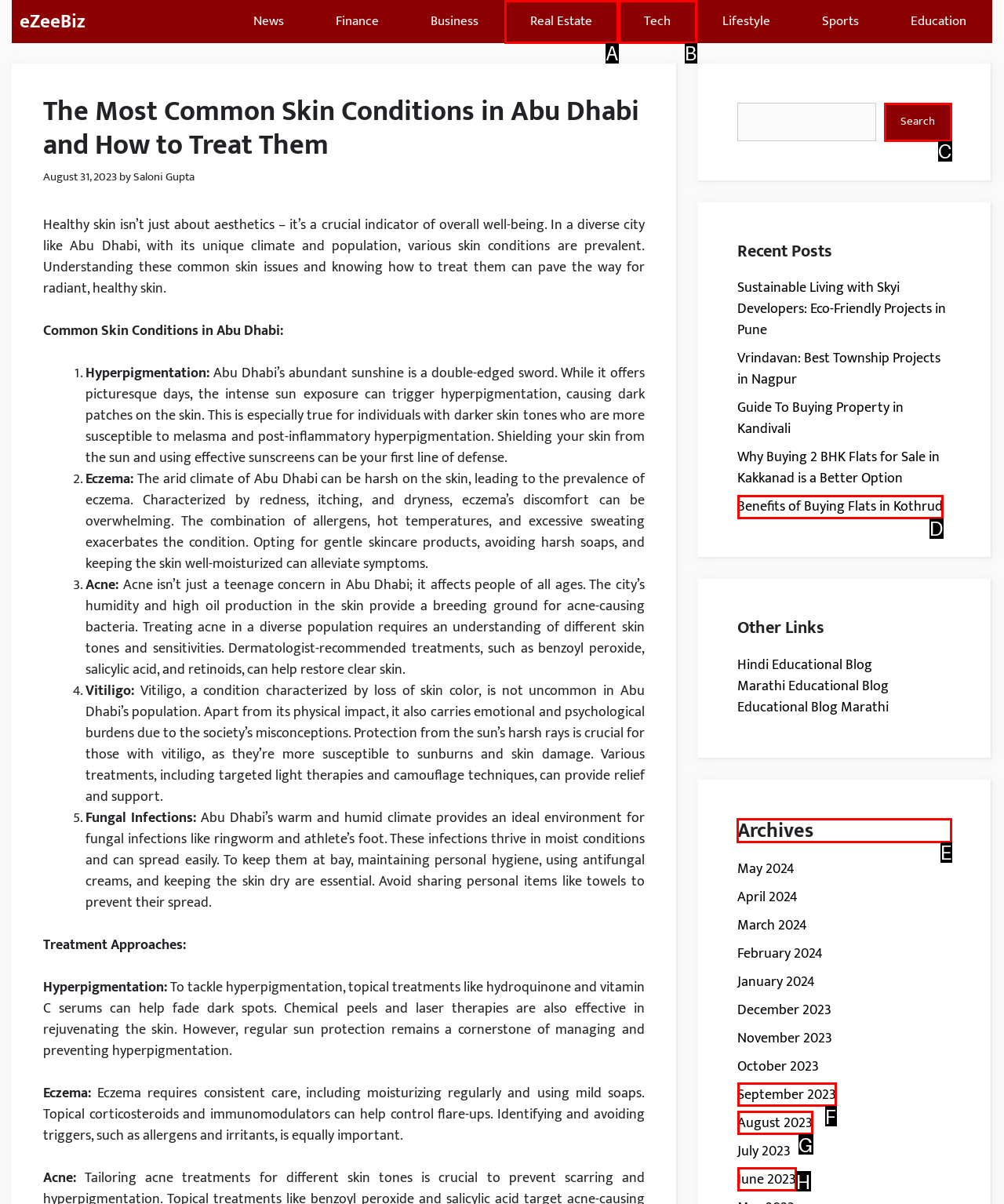Pick the right letter to click to achieve the task: Click on the link to Archives
Answer with the letter of the correct option directly.

E